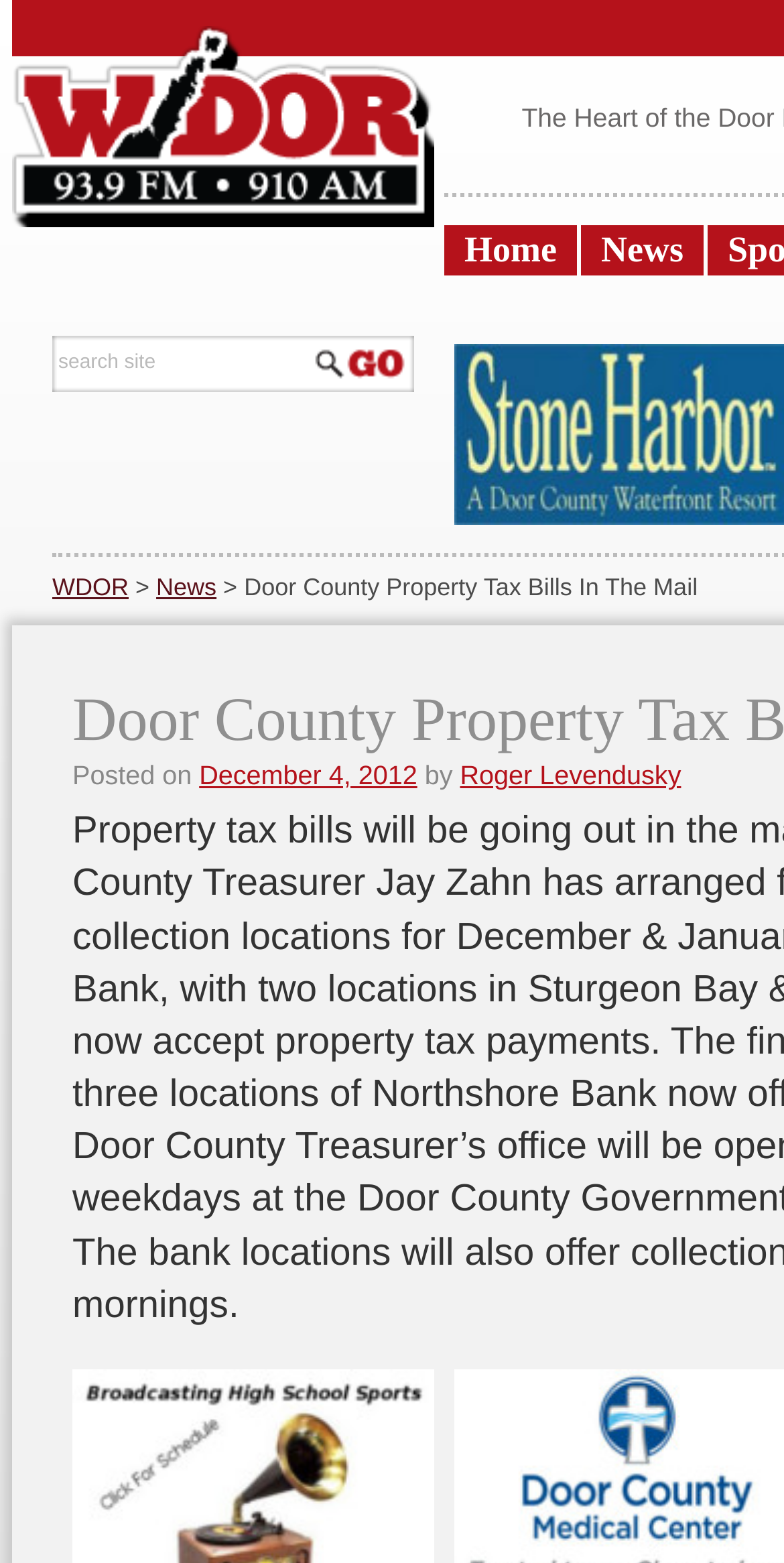Can you specify the bounding box coordinates for the region that should be clicked to fulfill this instruction: "Go to the next slide".

None